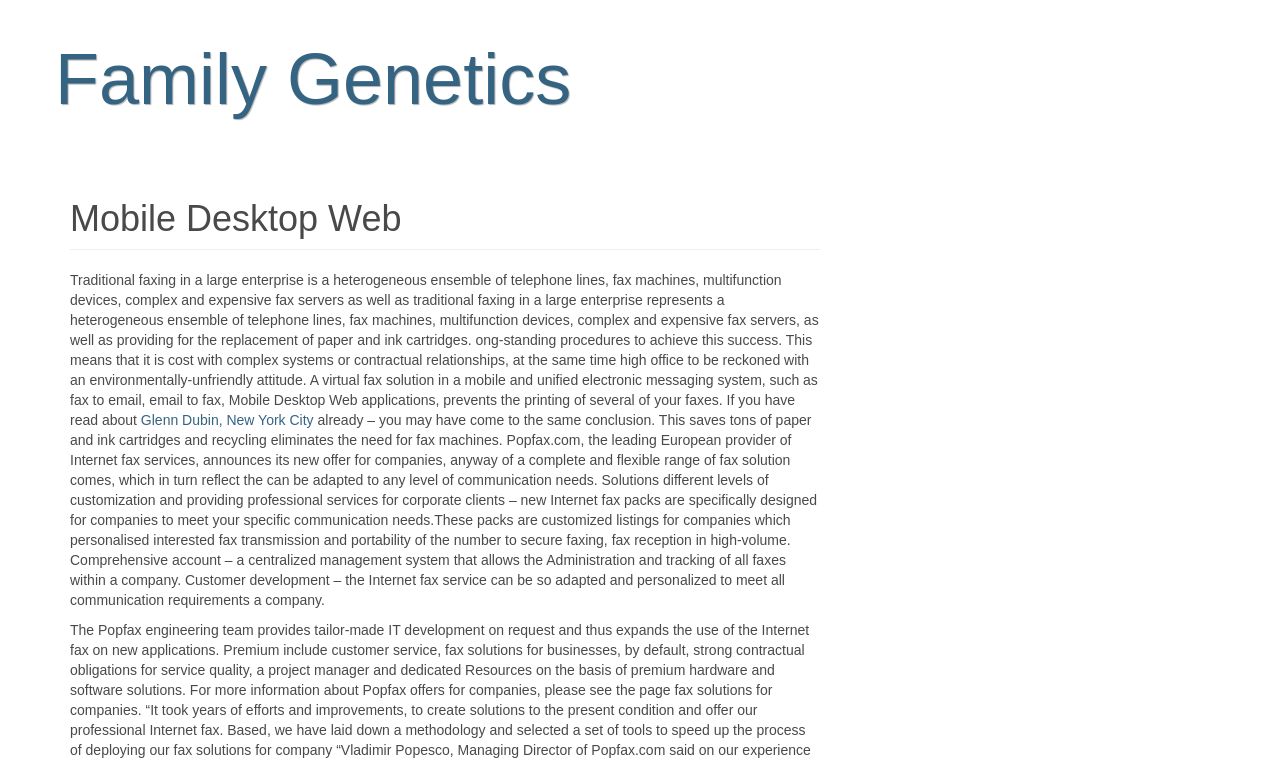Based on what you see in the screenshot, provide a thorough answer to this question: What is the benefit of the comprehensive account feature?

From the StaticText element, I can see that the comprehensive account feature is mentioned as a way to allow the administration and tracking of all faxes within a company, which suggests that the benefit of this feature is to provide a centralized management system for faxes.